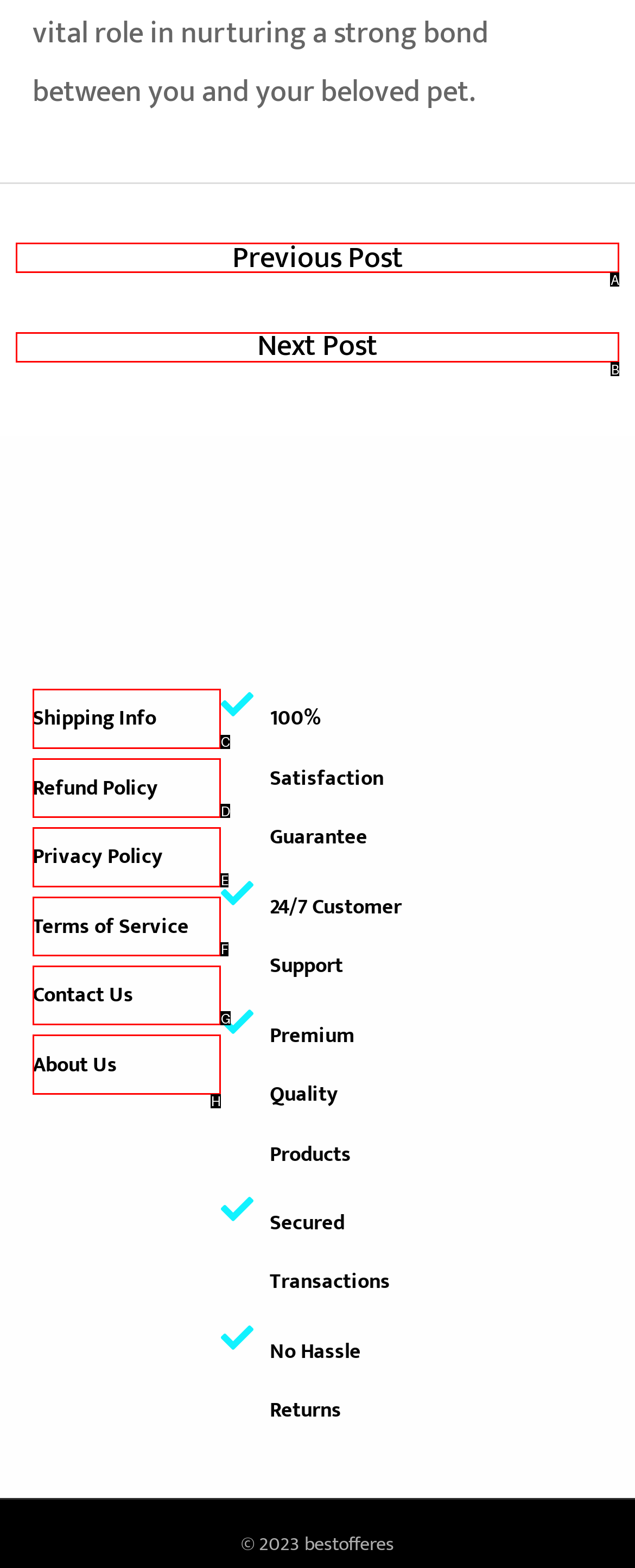Choose the letter of the option you need to click to Go to previous post. Answer with the letter only.

A